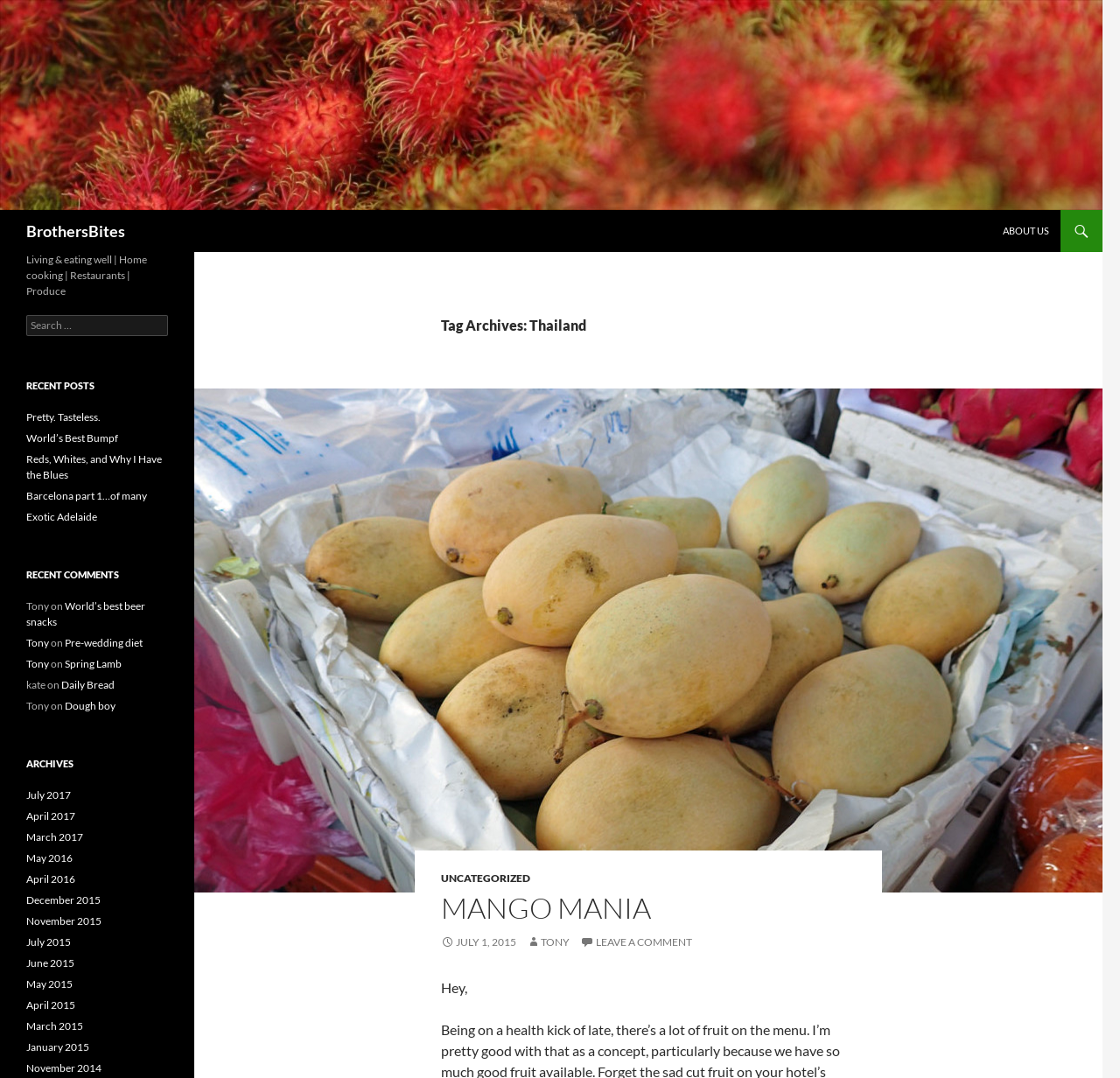Please determine the bounding box coordinates of the element's region to click in order to carry out the following instruction: "View recent posts". The coordinates should be four float numbers between 0 and 1, i.e., [left, top, right, bottom].

[0.023, 0.351, 0.15, 0.365]